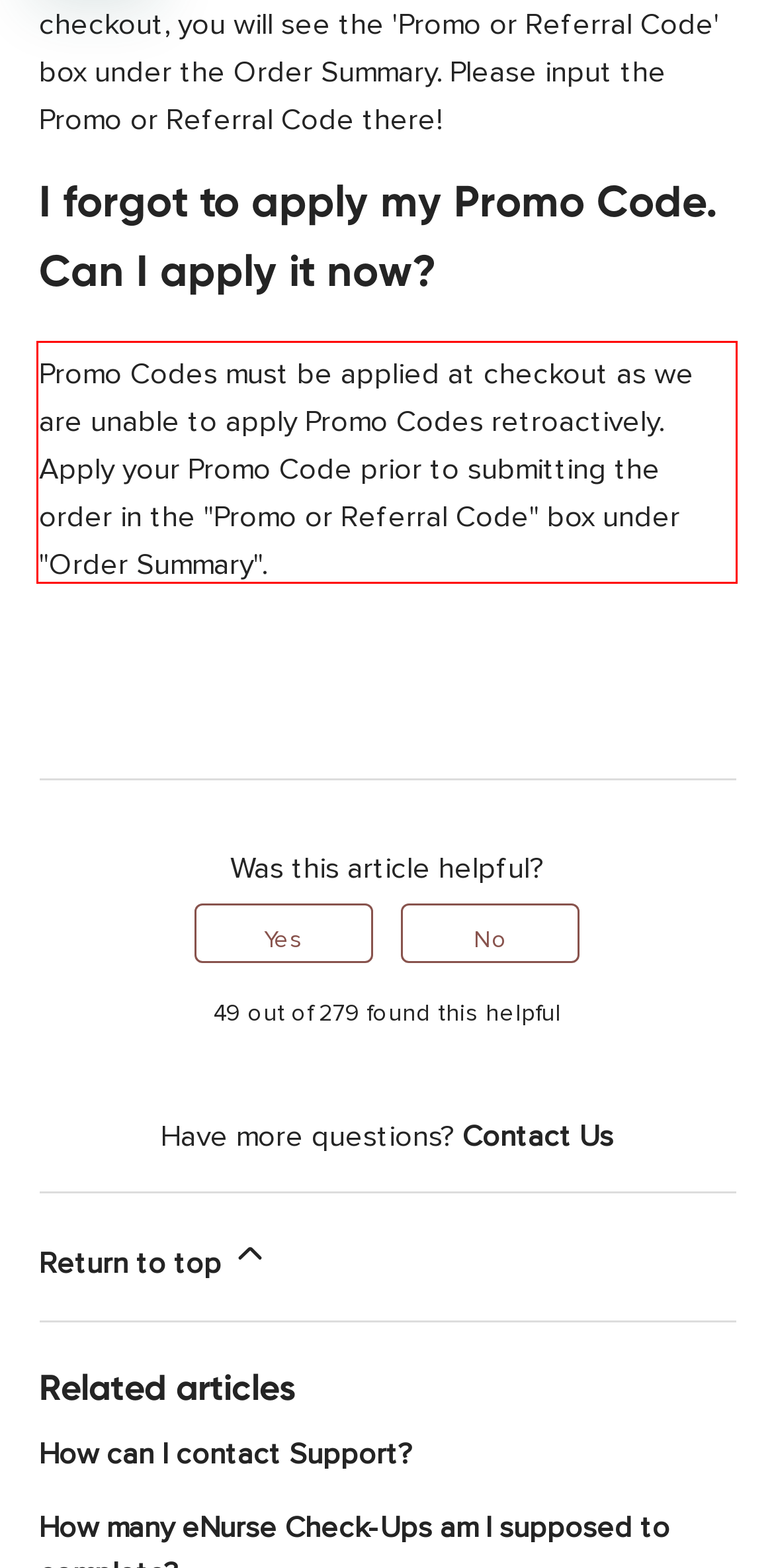Given a webpage screenshot with a red bounding box, perform OCR to read and deliver the text enclosed by the red bounding box.

Promo Codes must be applied at checkout as we are unable to apply Promo Codes retroactively. Apply your Promo Code prior to submitting the order in the "Promo or Referral Code" box under "Order Summary".